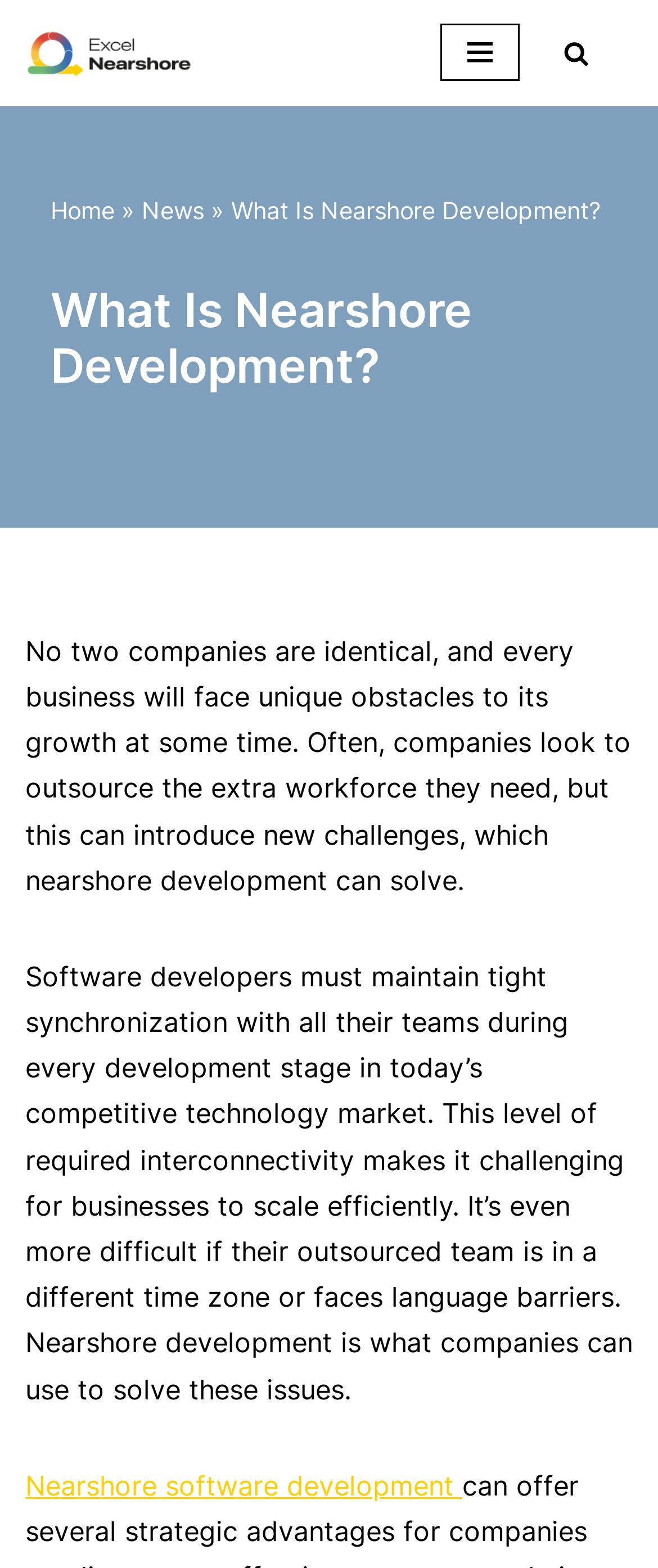Extract the bounding box coordinates for the UI element described as: "Home".

[0.077, 0.124, 0.174, 0.143]